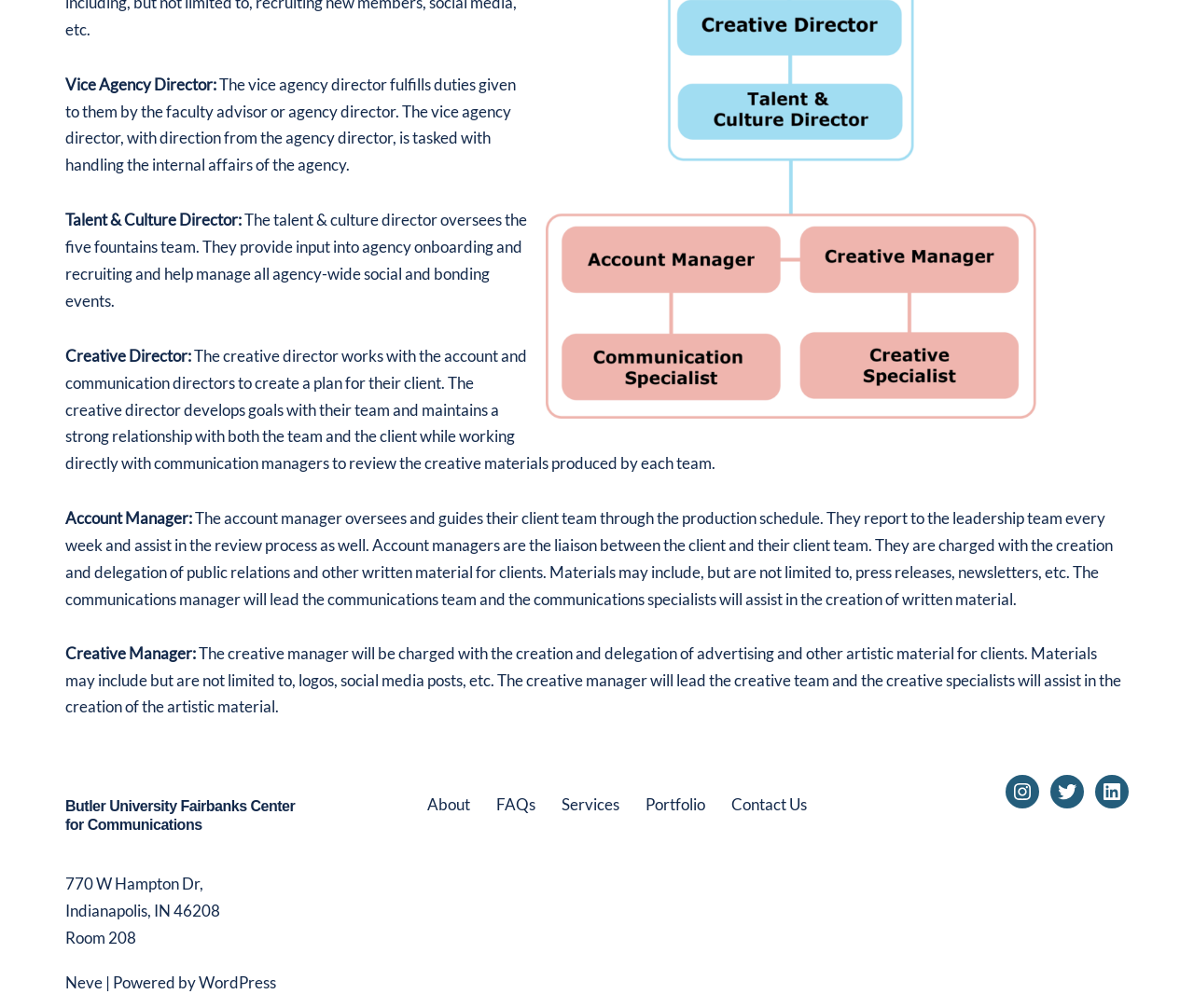Ascertain the bounding box coordinates for the UI element detailed here: "FAQs". The coordinates should be provided as [left, top, right, bottom] with each value being a float between 0 and 1.

[0.415, 0.785, 0.448, 0.811]